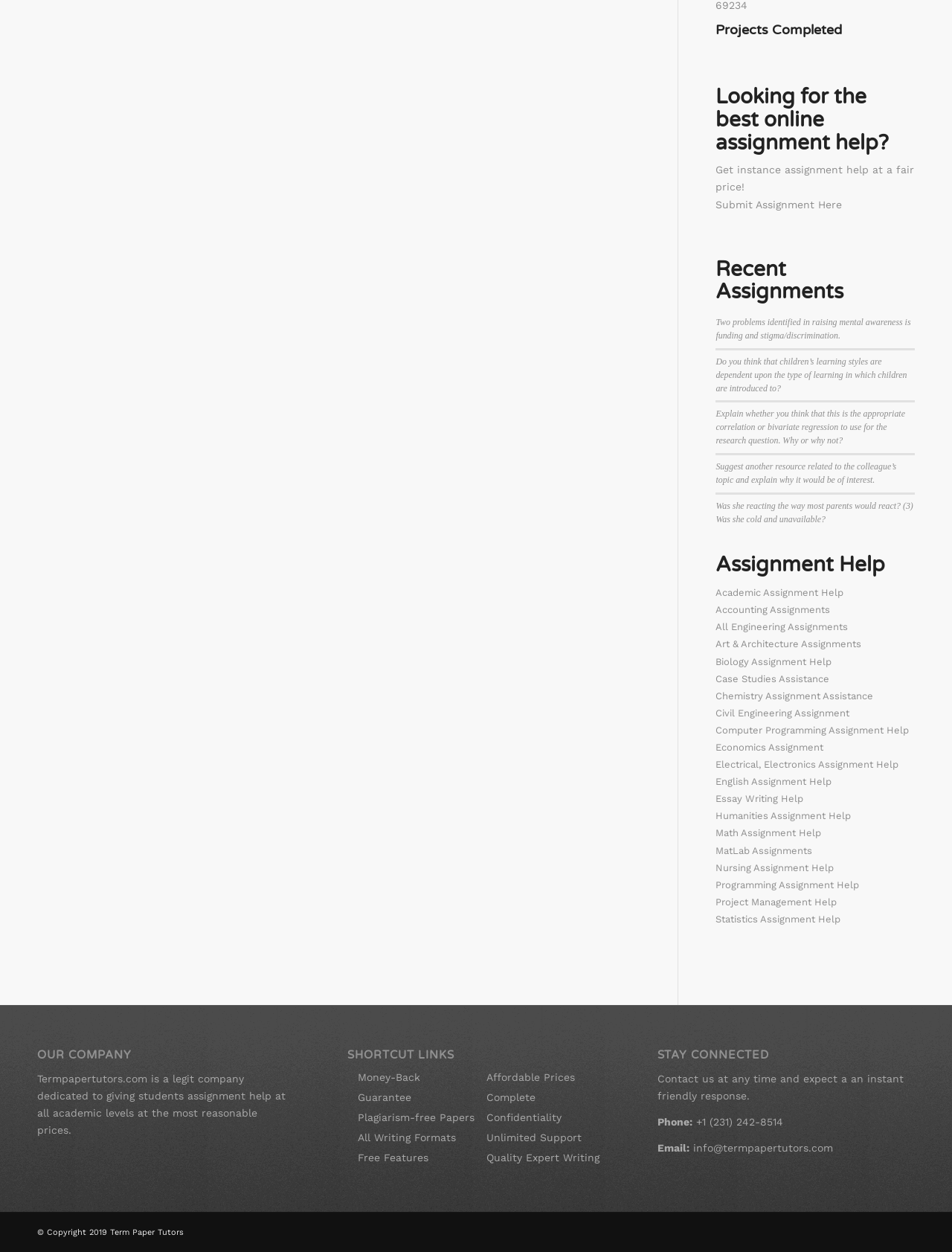Give a concise answer using only one word or phrase for this question:
What is the purpose of the website?

Assignment help